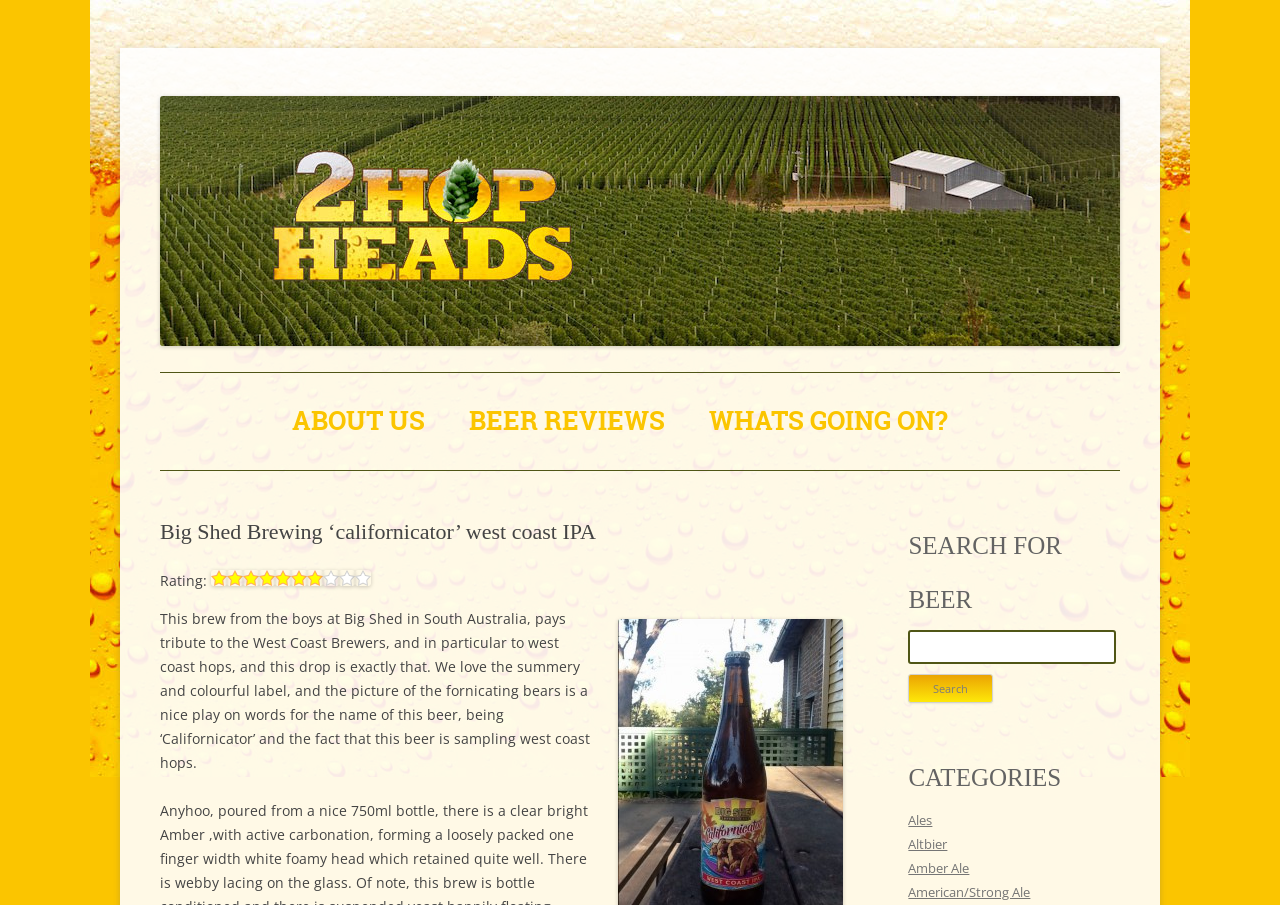What is the purpose of the search bar?
Provide a detailed answer to the question, using the image to inform your response.

I found the search bar under the heading 'SEARCH FOR BEER' and inferred its purpose by reading the text 'Search for:' and the presence of a textbox and a search button, which suggests that the search bar is used to search for beer.